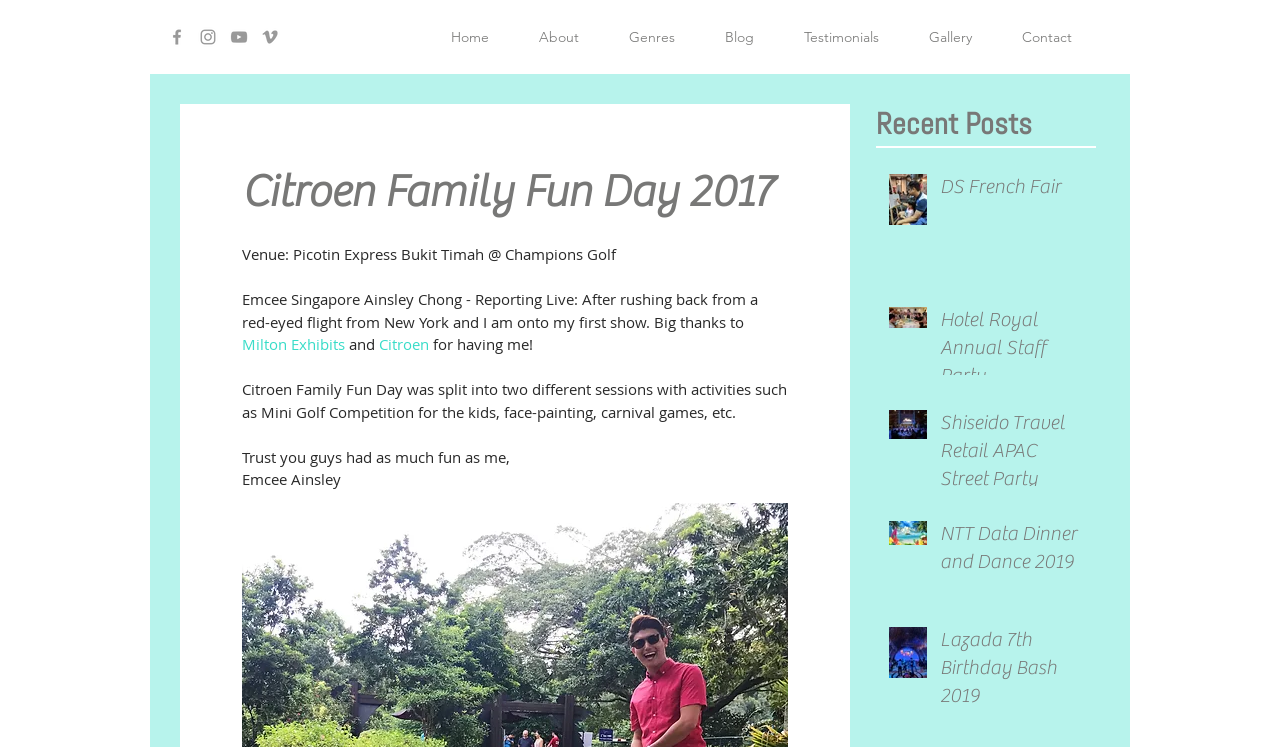Use a single word or phrase to answer the following:
How many recent posts are listed on the webpage?

5